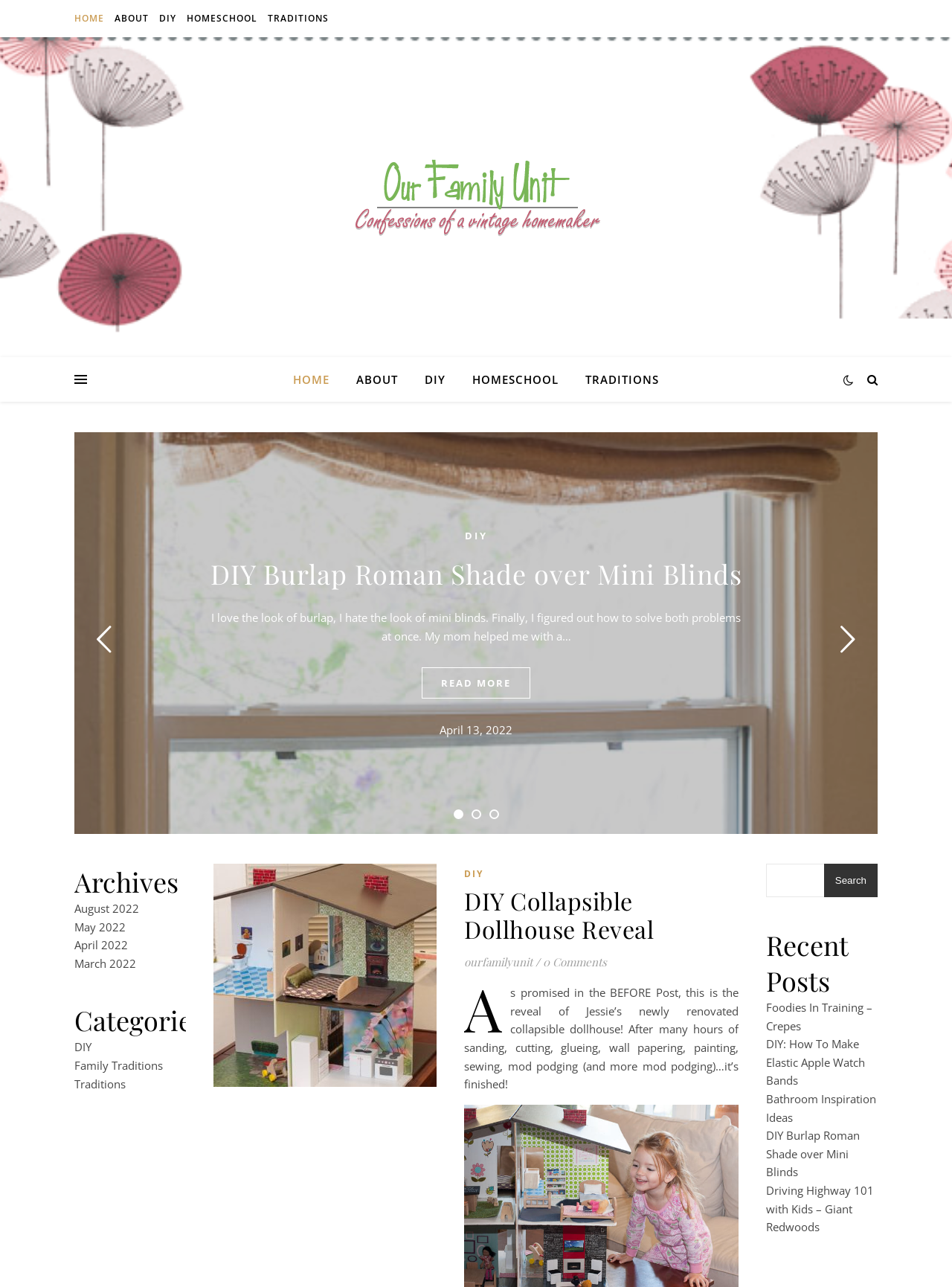Locate the bounding box coordinates of the area that needs to be clicked to fulfill the following instruction: "Search for something". The coordinates should be in the format of four float numbers between 0 and 1, namely [left, top, right, bottom].

[0.805, 0.671, 0.922, 0.697]